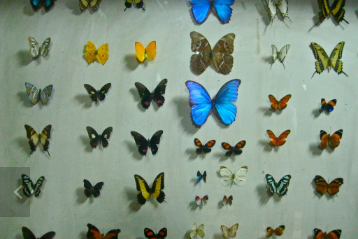What type of enthusiasts may find this display captivating?
Please elaborate on the answer to the question with detailed information.

The caption suggests that the carefully arranged display serves as a fascinating illustration of the beauty and variety of butterflies, making it a captivating subject for nature enthusiasts and collectors alike, implying that nature enthusiasts would find this display captivating.